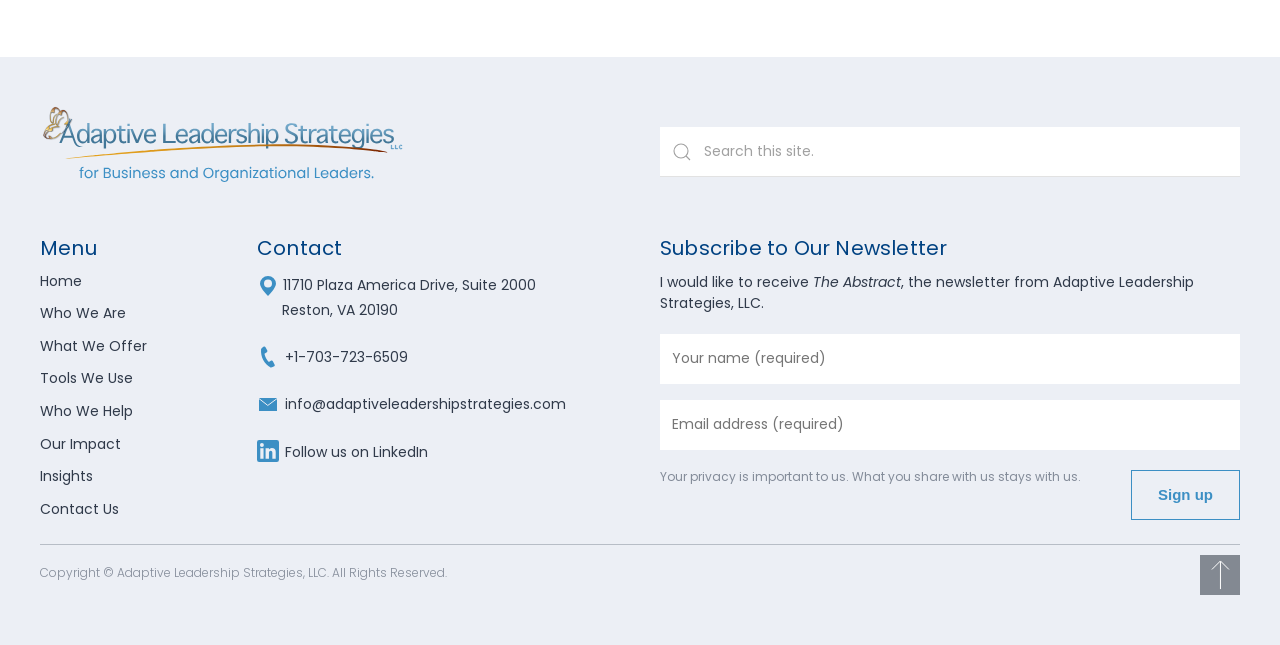What is the purpose of the search box?
Based on the image, respond with a single word or phrase.

To search the site